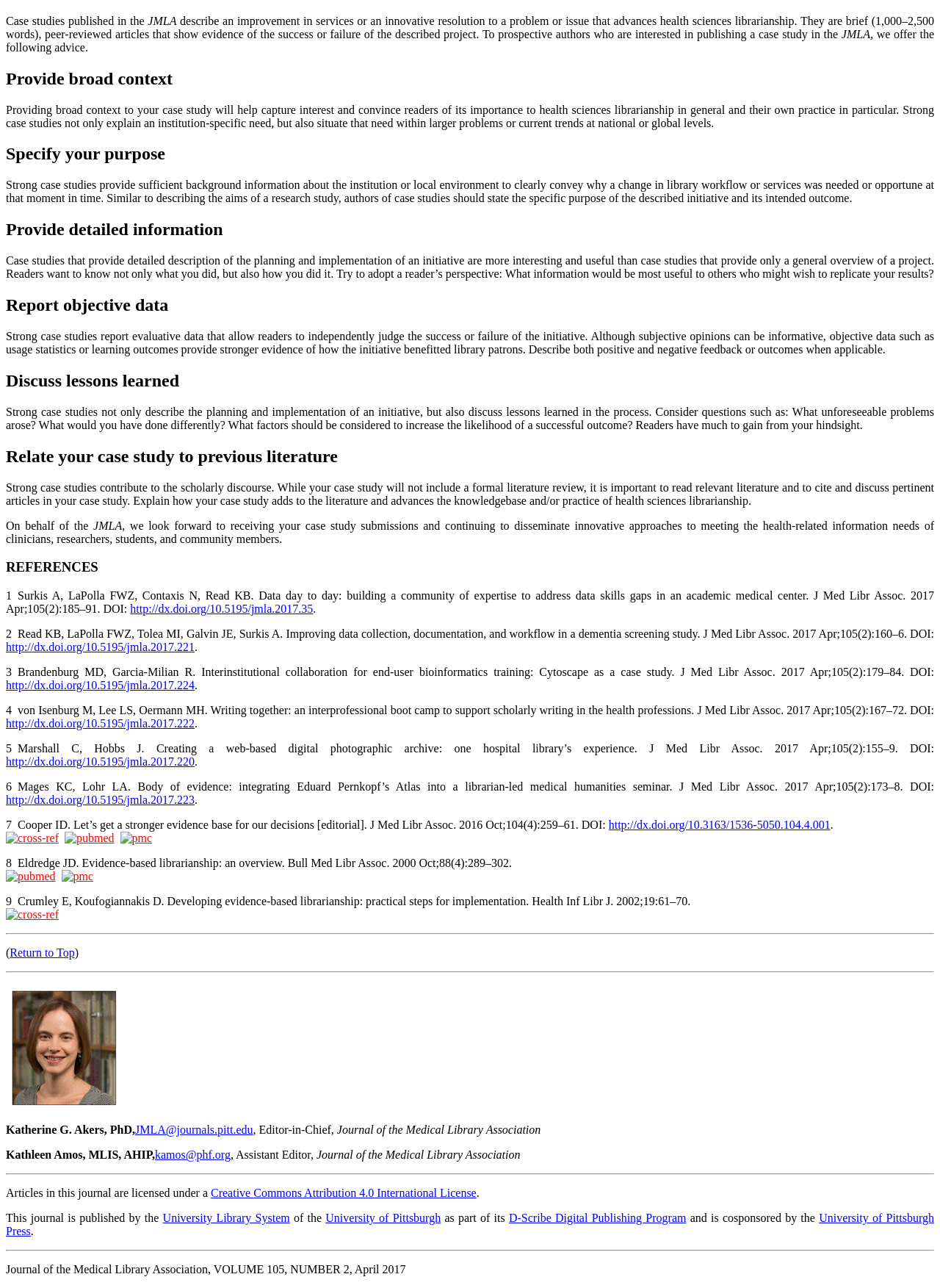Using the given description, provide the bounding box coordinates formatted as (top-left x, top-left y, bottom-right x, bottom-right y), with all values being floating point numbers between 0 and 1. Description: Return to Top

[0.01, 0.735, 0.079, 0.744]